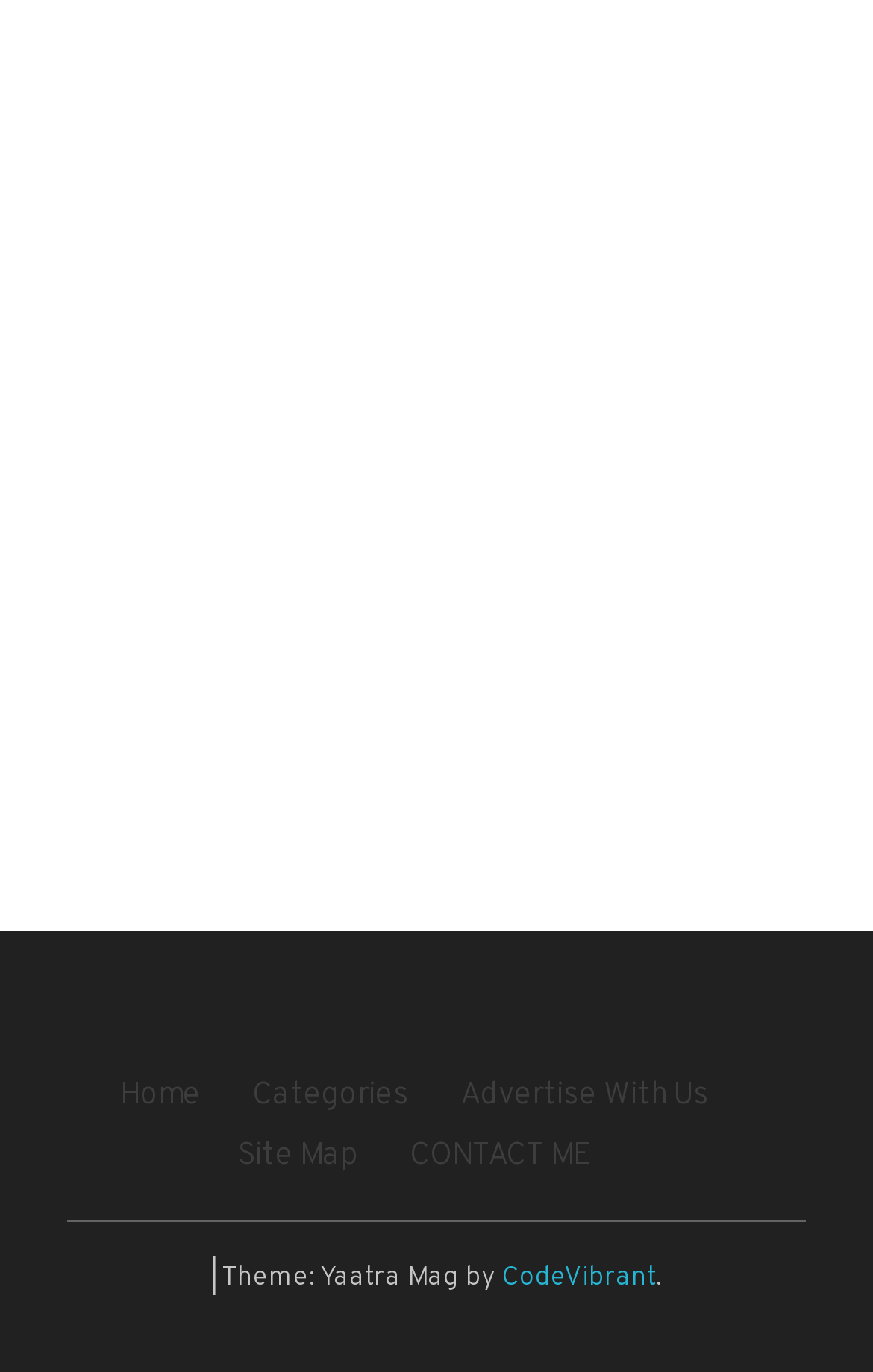Please respond to the question using a single word or phrase:
What is the first menu item?

Home